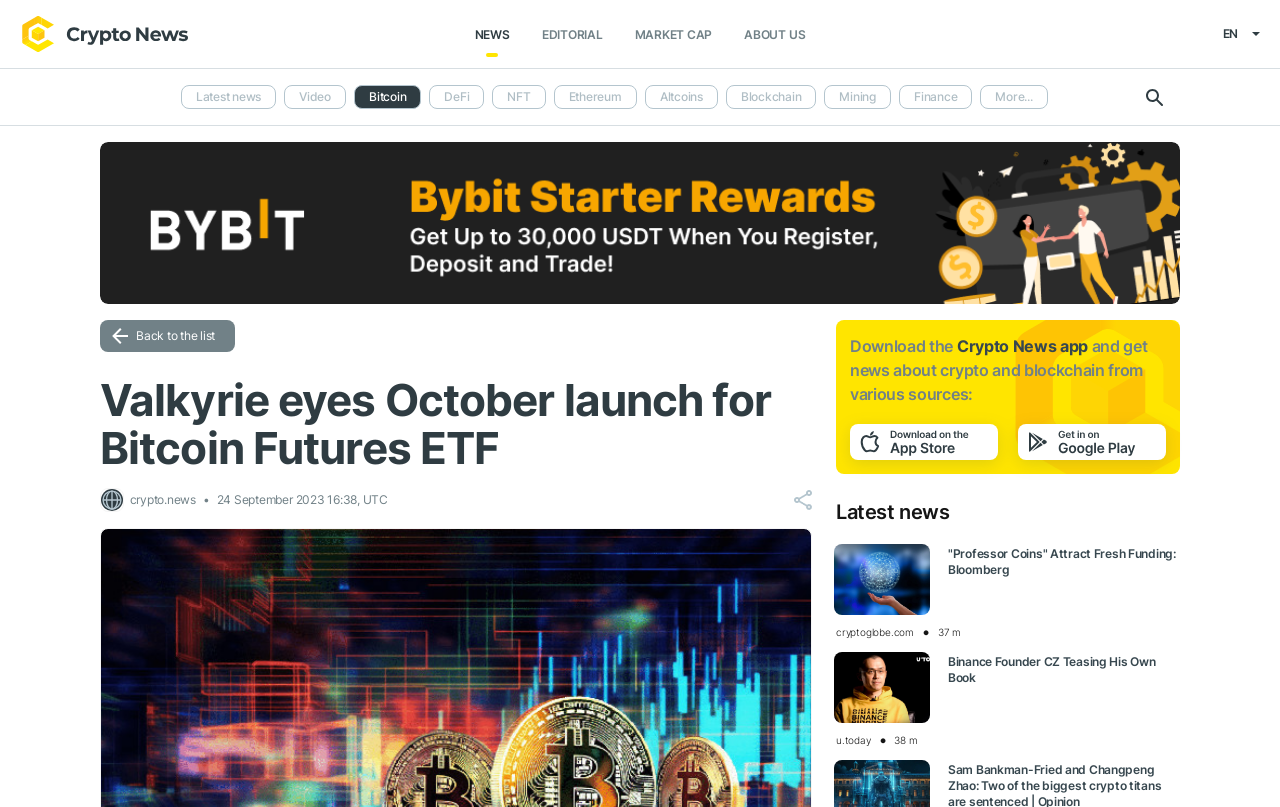What is the language of the webpage?
Please craft a detailed and exhaustive response to the question.

The language of the webpage can be determined by the 'EN' text located at the top right corner of the webpage. This text is a common indicator of the language of the webpage, and in this case, it indicates that the language is English.